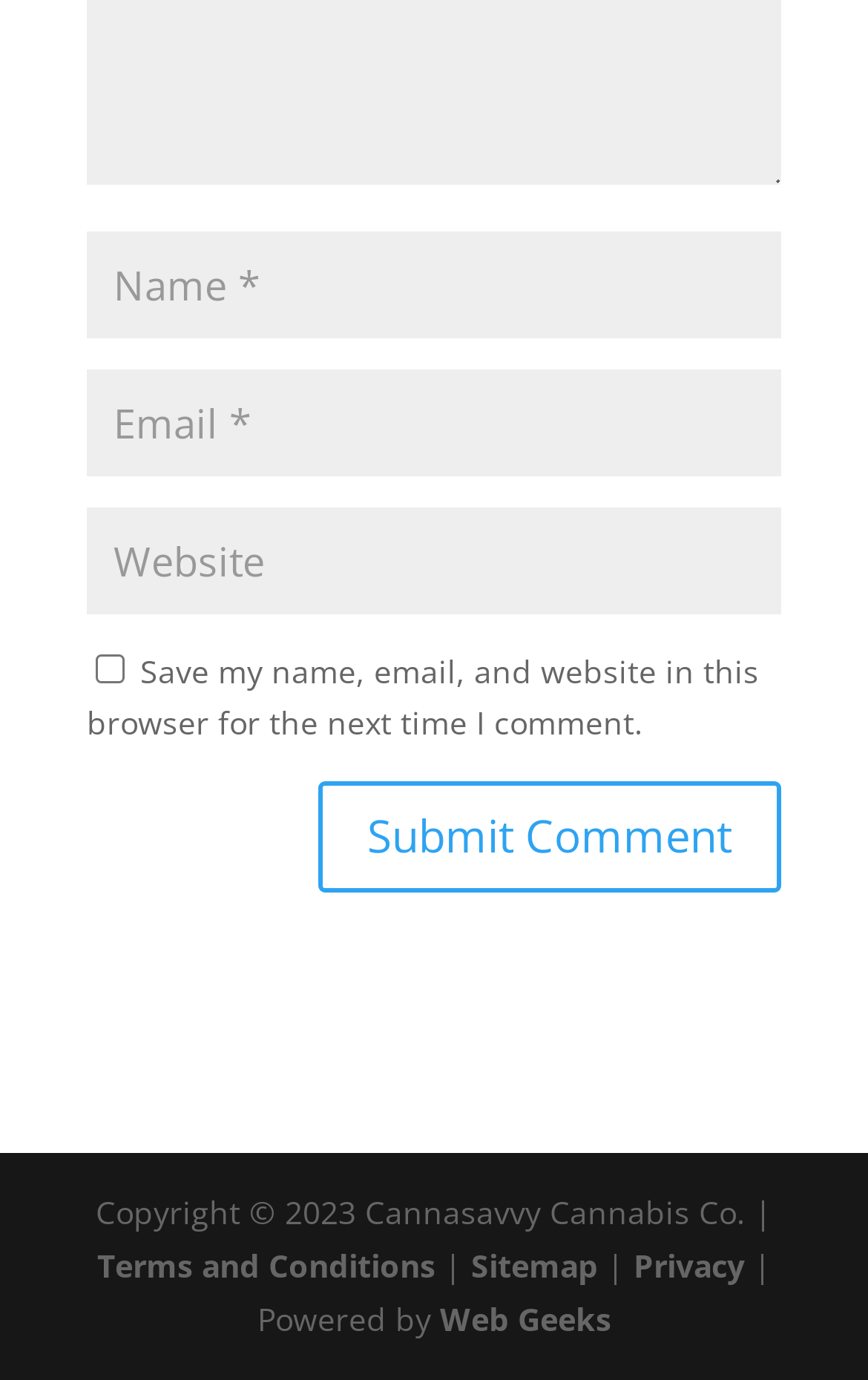Is the checkbox checked by default?
Answer the question with a single word or phrase by looking at the picture.

No